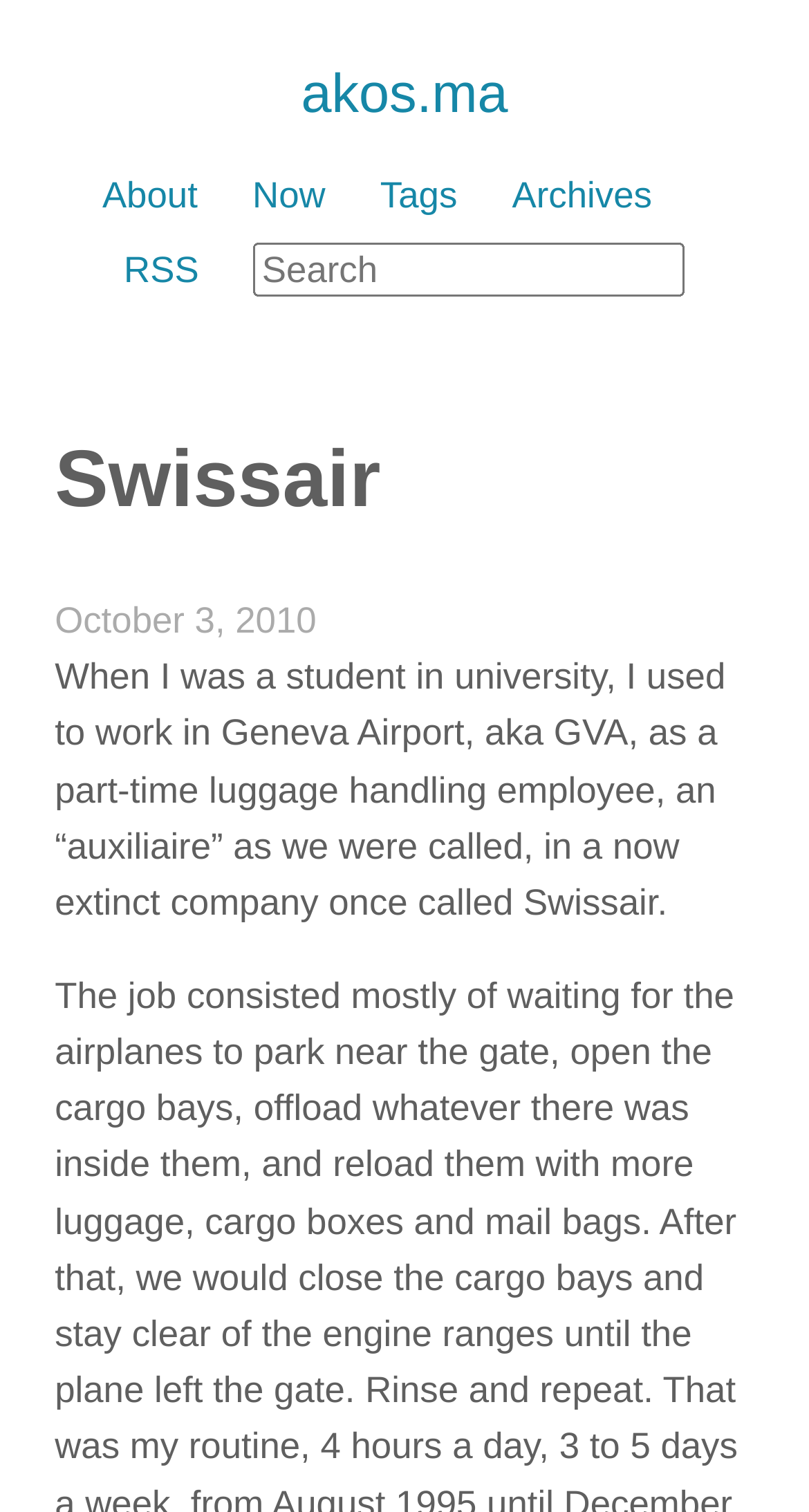Explain the webpage's design and content in an elaborate manner.

The webpage is about the author's personal experience working at Geneva Airport, specifically with Swissair. At the top, there is a header section with a link to the website's homepage, "akos.ma", positioned almost centrally. Below this, there are five navigation links: "About", "Now", "Tags", "Archives", and "RSS", aligned horizontally and spaced evenly apart.

To the right of the navigation links, there is a search box labeled "Search". Below the navigation links, there is a heading titled "Swissair" that spans almost the entire width of the page. Underneath the heading, there is a timestamp indicating the date "October 3, 2010".

The main content of the page is a paragraph of text that describes the author's experience working at Geneva Airport. The text is positioned below the timestamp and occupies a significant portion of the page. The text explains that the author worked as a part-time luggage handling employee, known as an "auxiliaire", for a now-extinct company called Swissair.